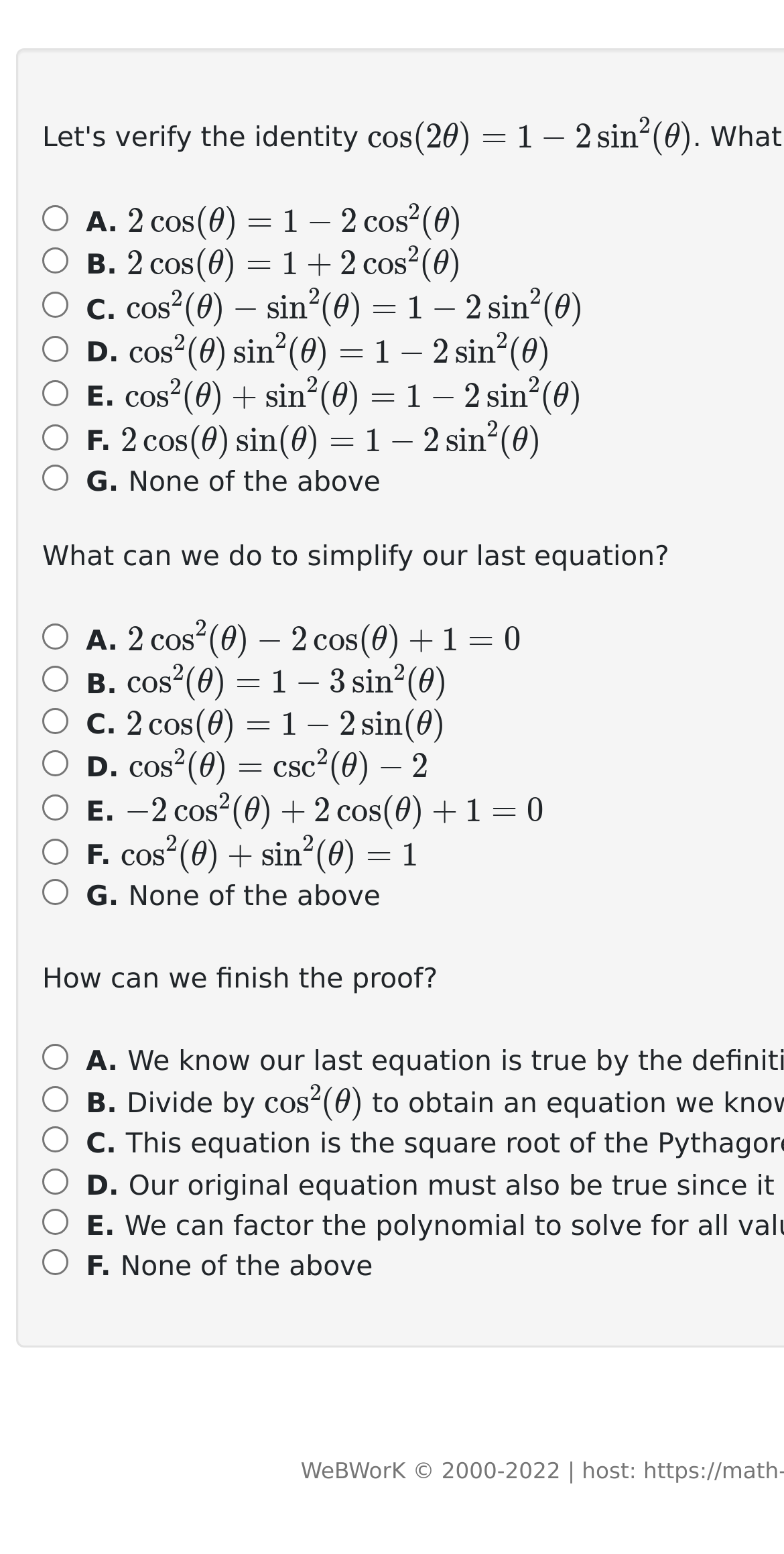What is the operator between '1' and 'sin^2(θ)' in option A?
Refer to the image and provide a one-word or short phrase answer.

-